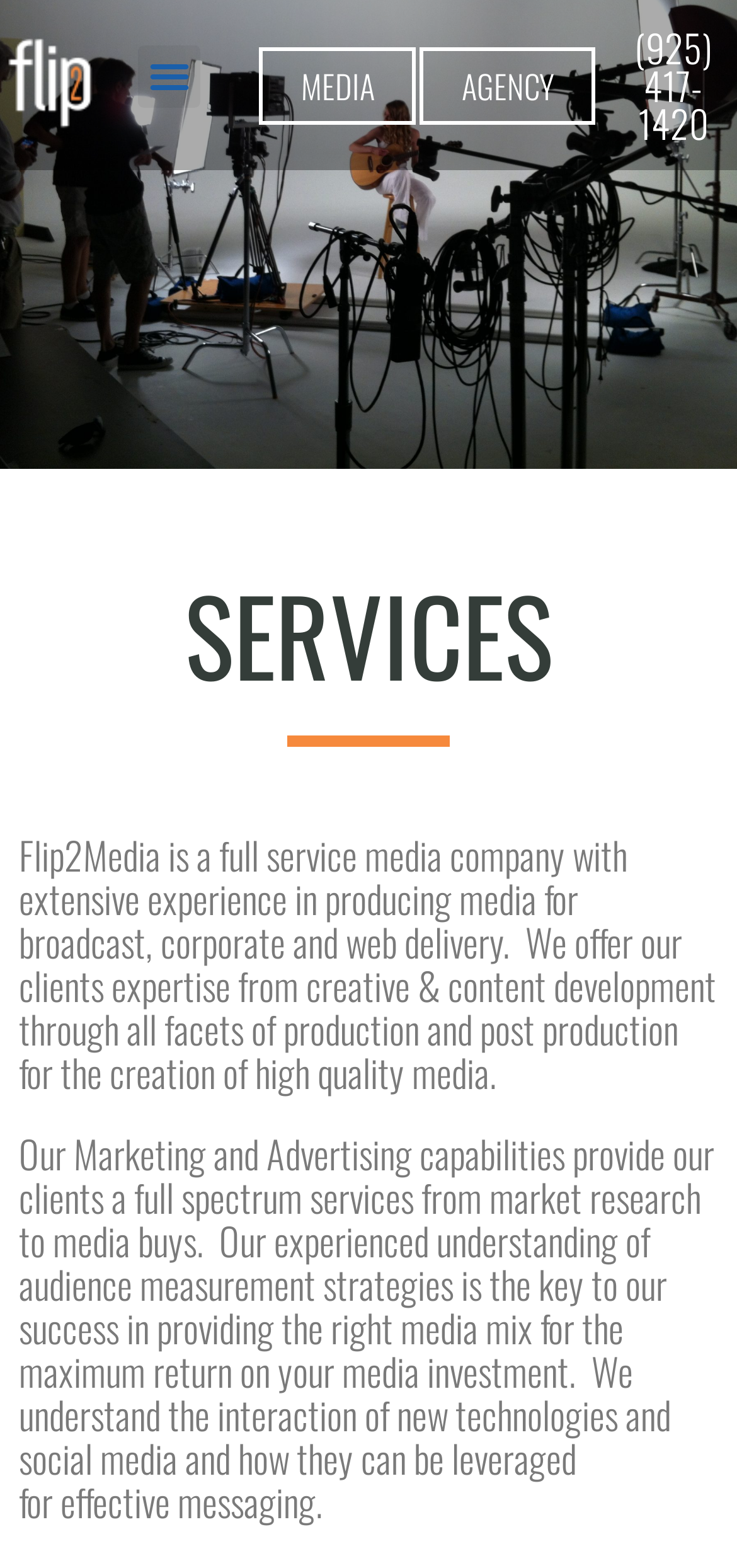Utilize the details in the image to give a detailed response to the question: What services does Flip2Media offer?

The webpage mentions that Flip2Media offers expertise from creative and content development through all facets of production and post production for the creation of high quality media, and also provides marketing and advertising capabilities, including market research to media buys.